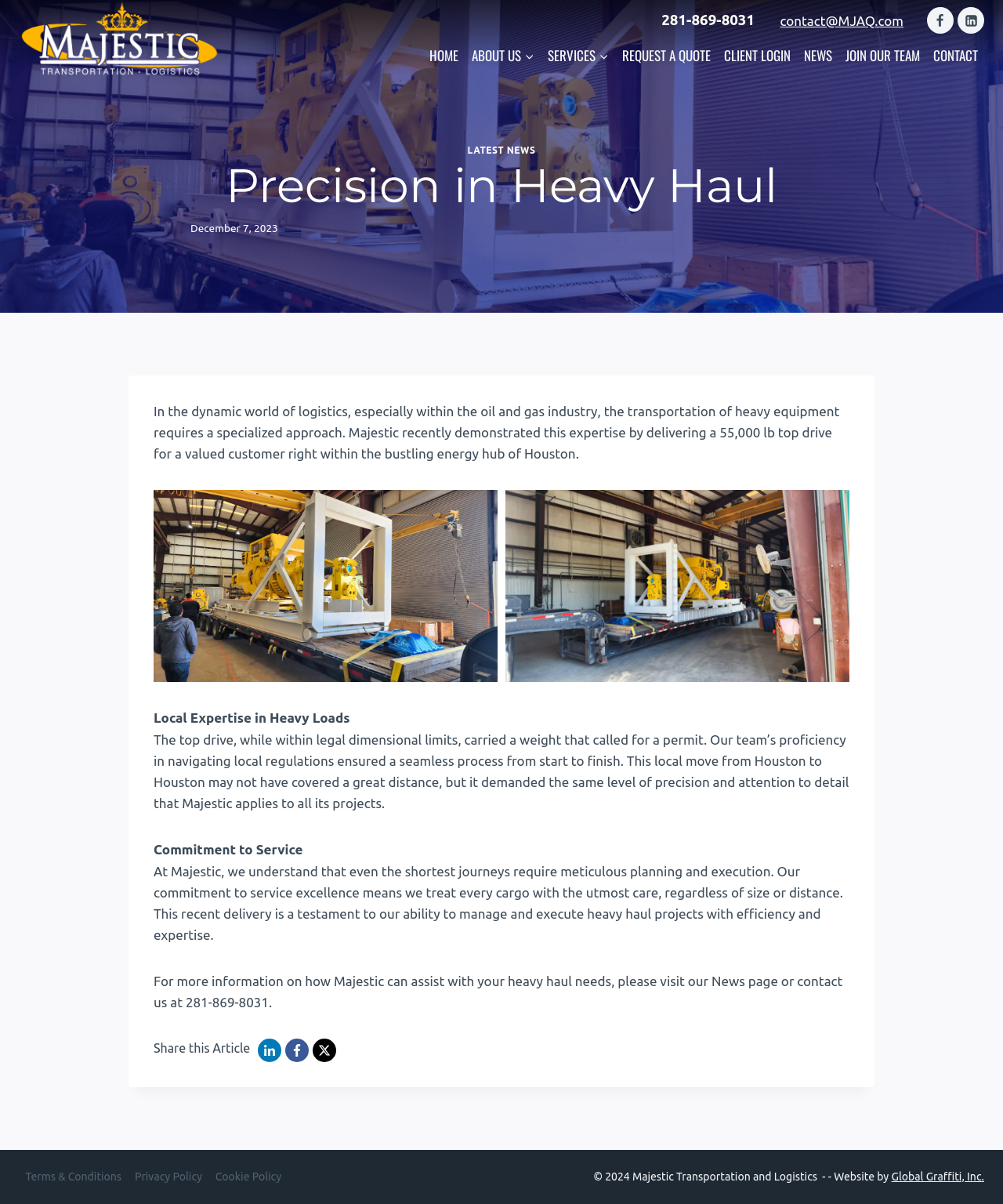Pinpoint the bounding box coordinates of the clickable area needed to execute the instruction: "Visit the Client Login page". The coordinates should be specified as four float numbers between 0 and 1, i.e., [left, top, right, bottom].

[0.715, 0.031, 0.795, 0.062]